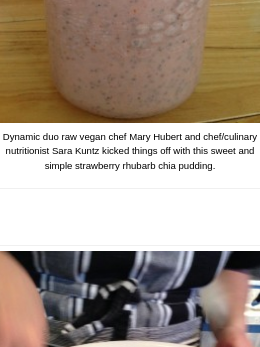Give a detailed account of what is happening in the image.

The image showcases a delectable strawberry rhubarb chia pudding, highlighting the culinary talents of dynamic duo raw vegan chef Mary Hubert and chef/nutritionist Sara Kuntz. This vibrant dish is presented in a clear jar, showcasing its inviting texture and color, indicative of the fresh ingredients used. Known for their innovative approach to healthy eating, Hubert and Kuntz have crafted this sweet and simple dessert that beautifully combines the tartness of rhubarb with the sweetness of strawberries, layered with chia seeds for added texture. This dish exemplifies the creative culinary endeavors that take place, promising not only flavor but also nutritional benefits, perfect for those seeking delicious, health-conscious options.